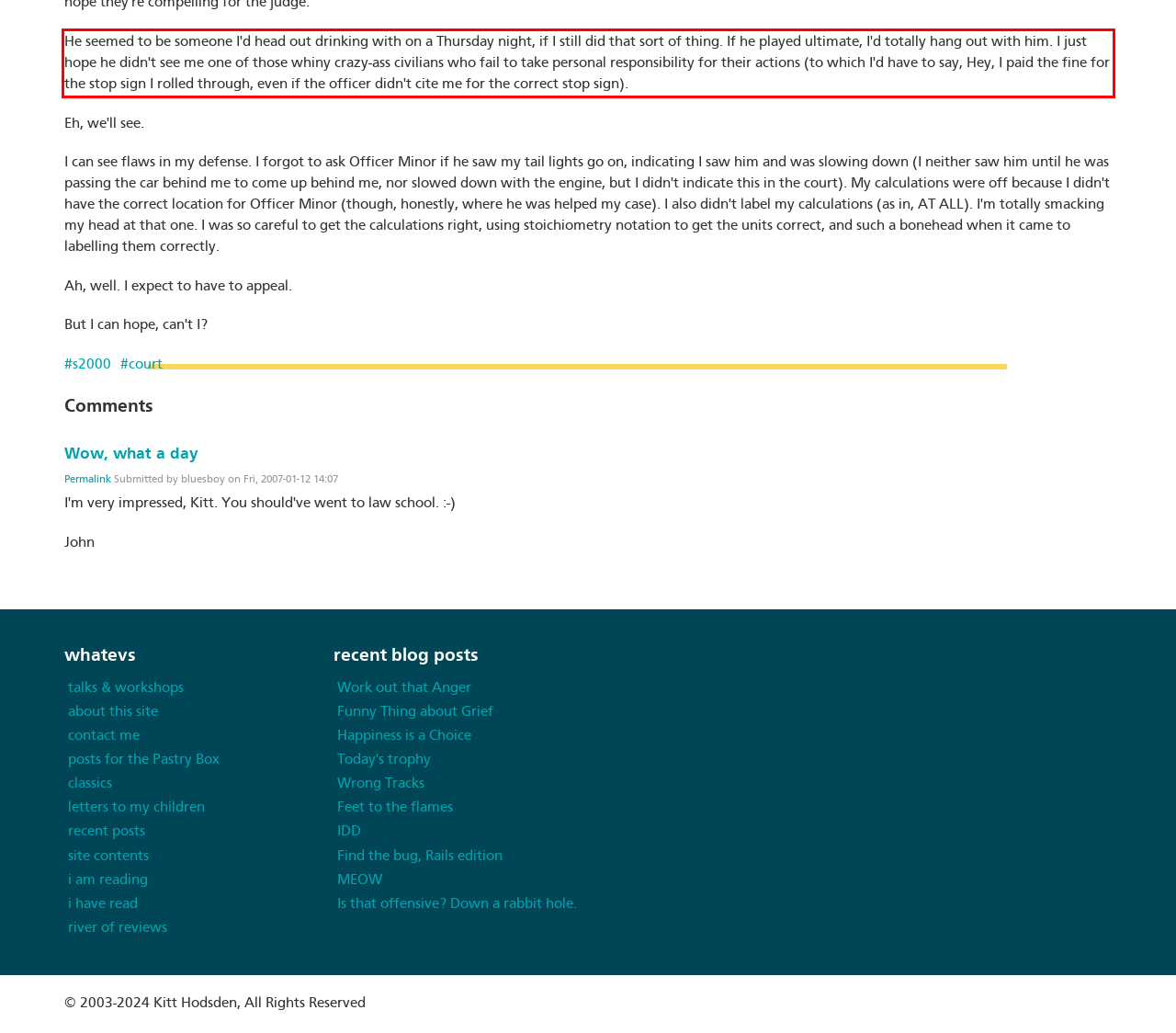Look at the provided screenshot of the webpage and perform OCR on the text within the red bounding box.

He seemed to be someone I'd head out drinking with on a Thursday night, if I still did that sort of thing. If he played ultimate, I'd totally hang out with him. I just hope he didn't see me one of those whiny crazy-ass civilians who fail to take personal responsibility for their actions (to which I'd have to say, Hey, I paid the fine for the stop sign I rolled through, even if the officer didn't cite me for the correct stop sign).